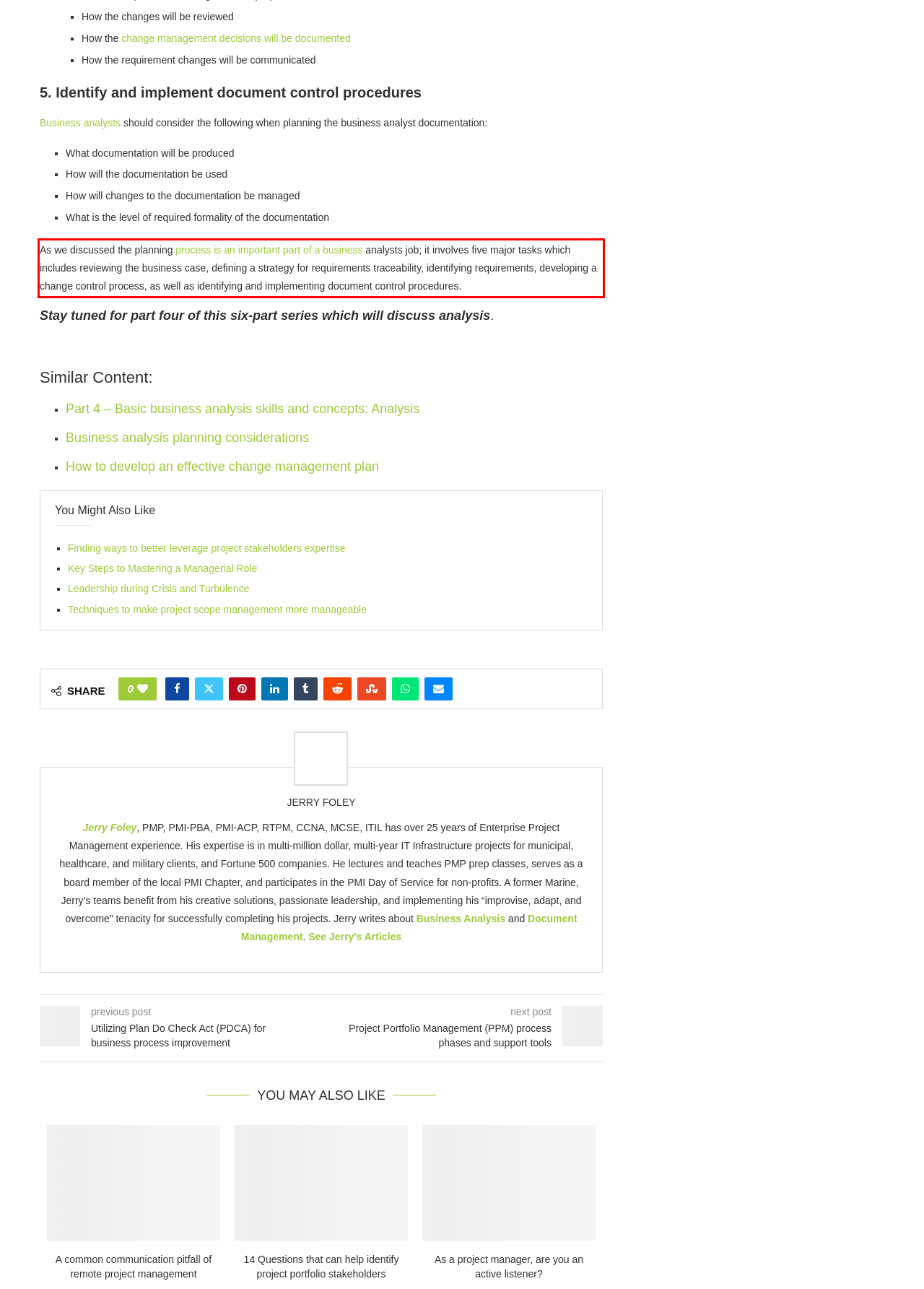Given a screenshot of a webpage with a red bounding box, please identify and retrieve the text inside the red rectangle.

As we discussed the planning process is an important part of a business analysts job; it involves five major tasks which includes reviewing the business case, defining a strategy for requirements traceability, identifying requirements, developing a change control process, as well as identifying and implementing document control procedures.